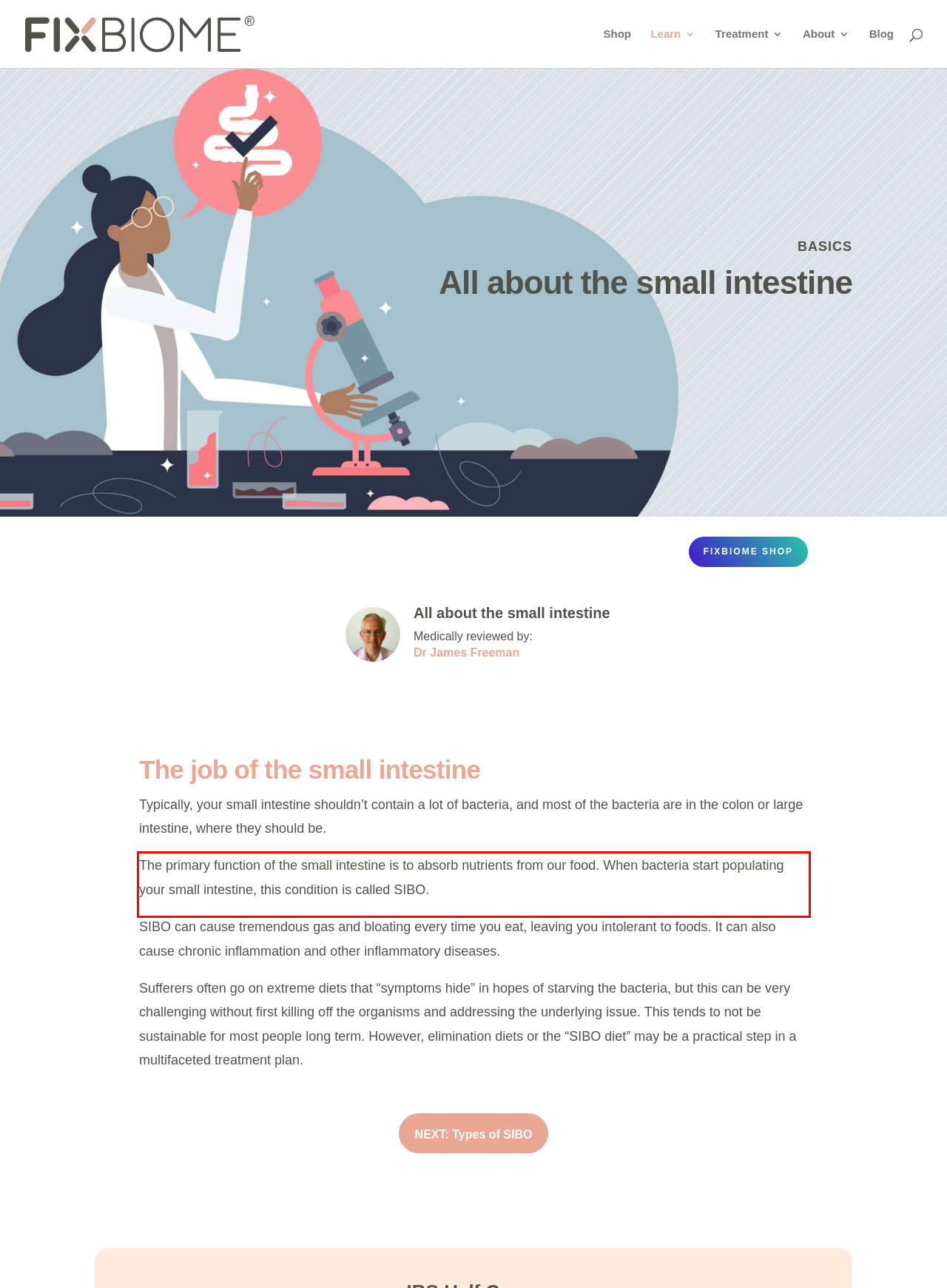Examine the screenshot of the webpage, locate the red bounding box, and generate the text contained within it.

The primary function of the small intestine is to absorb nutrients from our food. When bacteria start populating your small intestine, this condition is called SIBO.